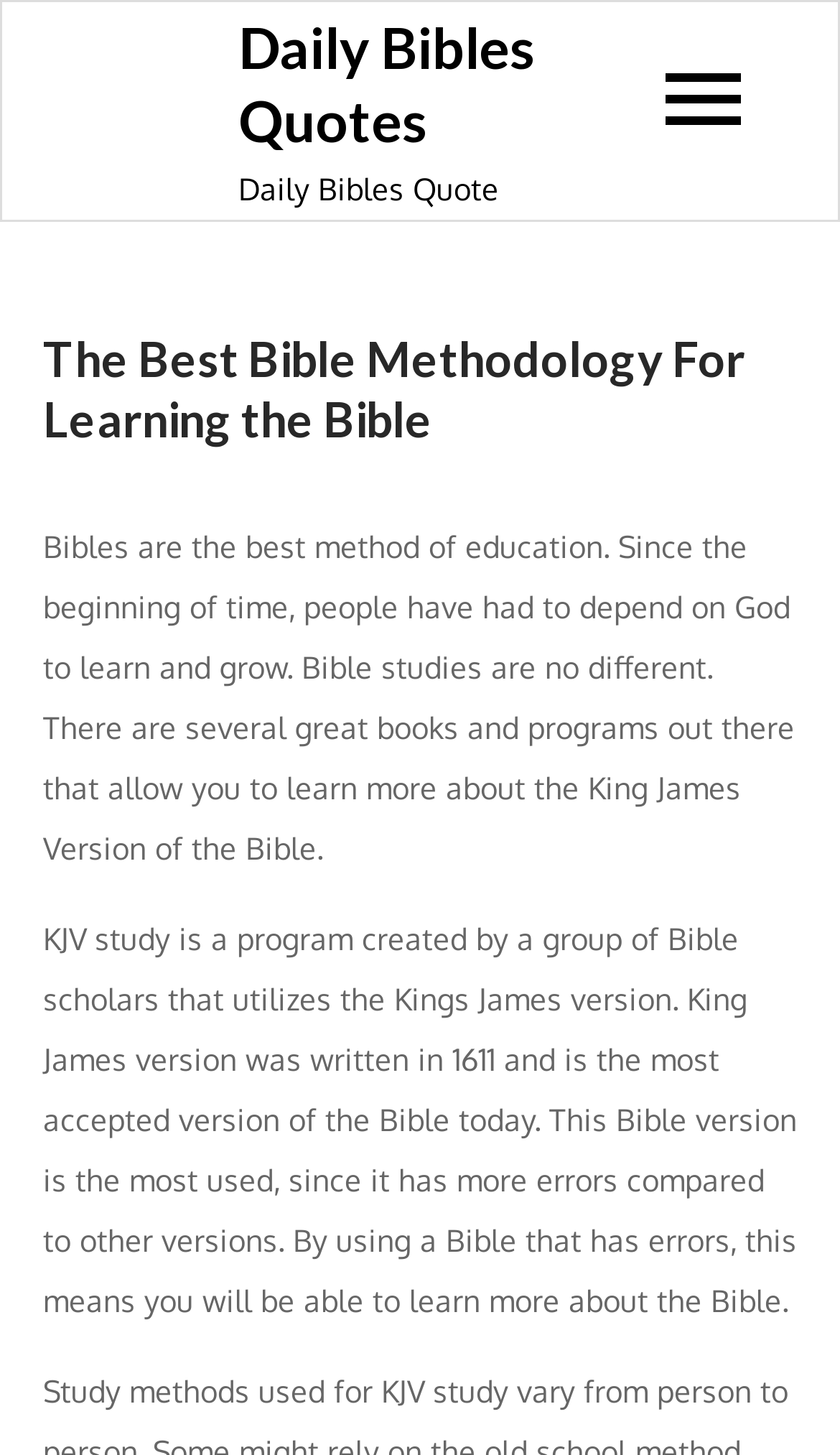Summarize the webpage in an elaborate manner.

The webpage is about Bible studies and learning methodologies. At the top left, there is a link and an image with the text "Daily Bibles Quotes". To the right of this, there is a heading with the same text. Below this, there is a button with a heading that reads "The Best Bible Methodology For Learning the Bible". 

Below the button, there are two blocks of text. The first block explains that Bibles are the best method of education and have been used since the beginning of time to learn and grow. It also mentions that there are several great books and programs available to learn more about the King James Version of the Bible. 

The second block of text describes a program called KJV study, which was created by a group of Bible scholars and utilizes the King James version of the Bible. It explains that the King James version was written in 1611 and is the most accepted version of the Bible today, although it has more errors compared to other versions.